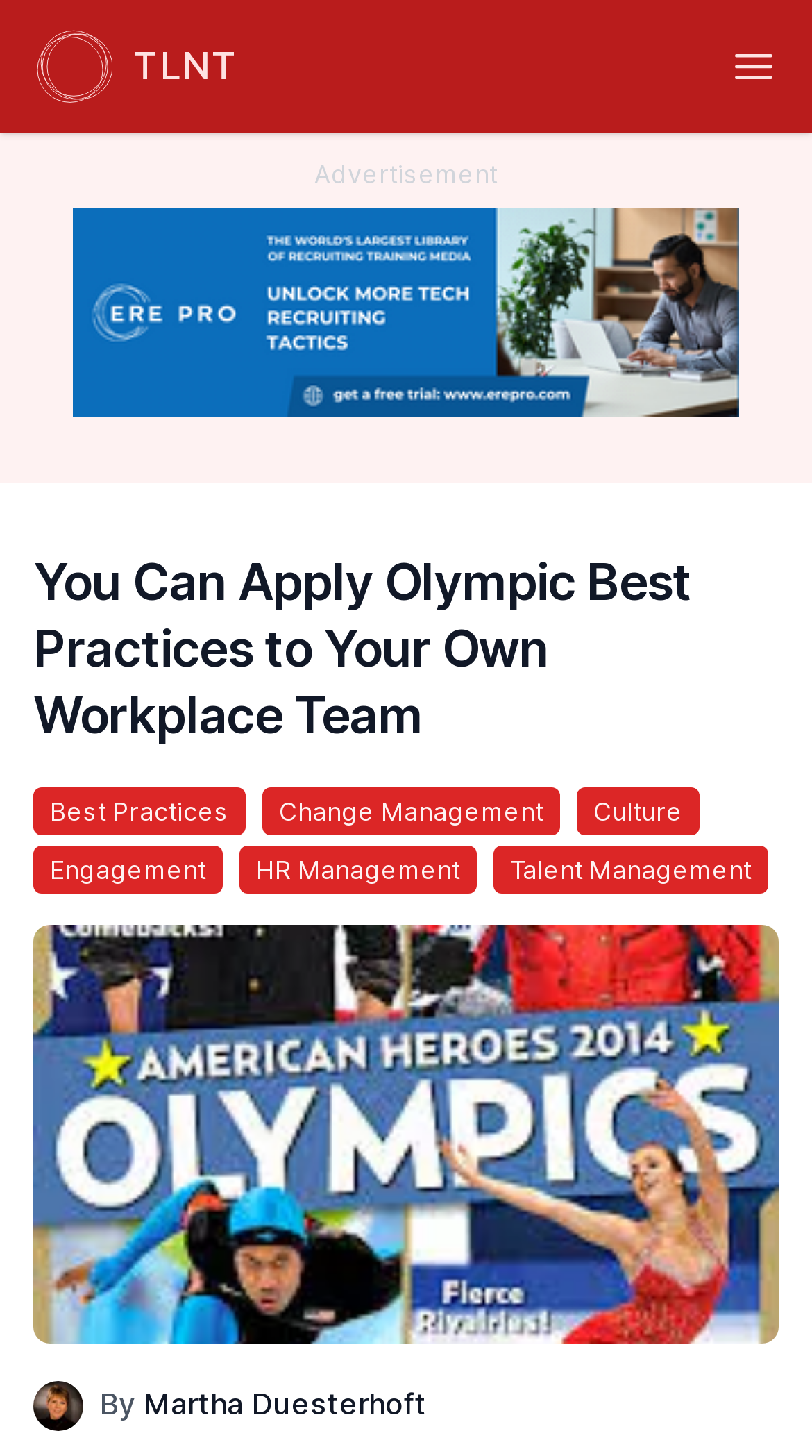What is the image above the article about?
Refer to the image and give a detailed response to the question.

I determined that the image above the article is the main image of the article by looking at its position on the page and its size. It is a large image that takes up most of the width of the page, and it is placed above the article text.